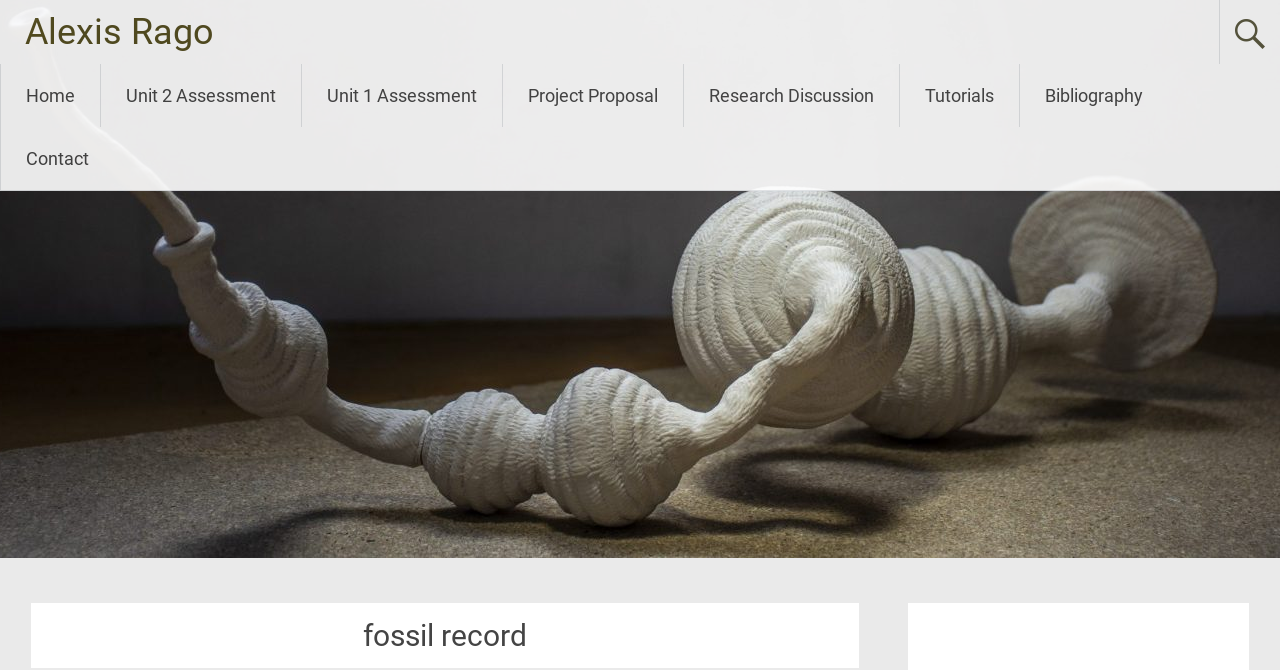Use a single word or phrase to answer the following:
How many links are there in the top navigation bar?

7